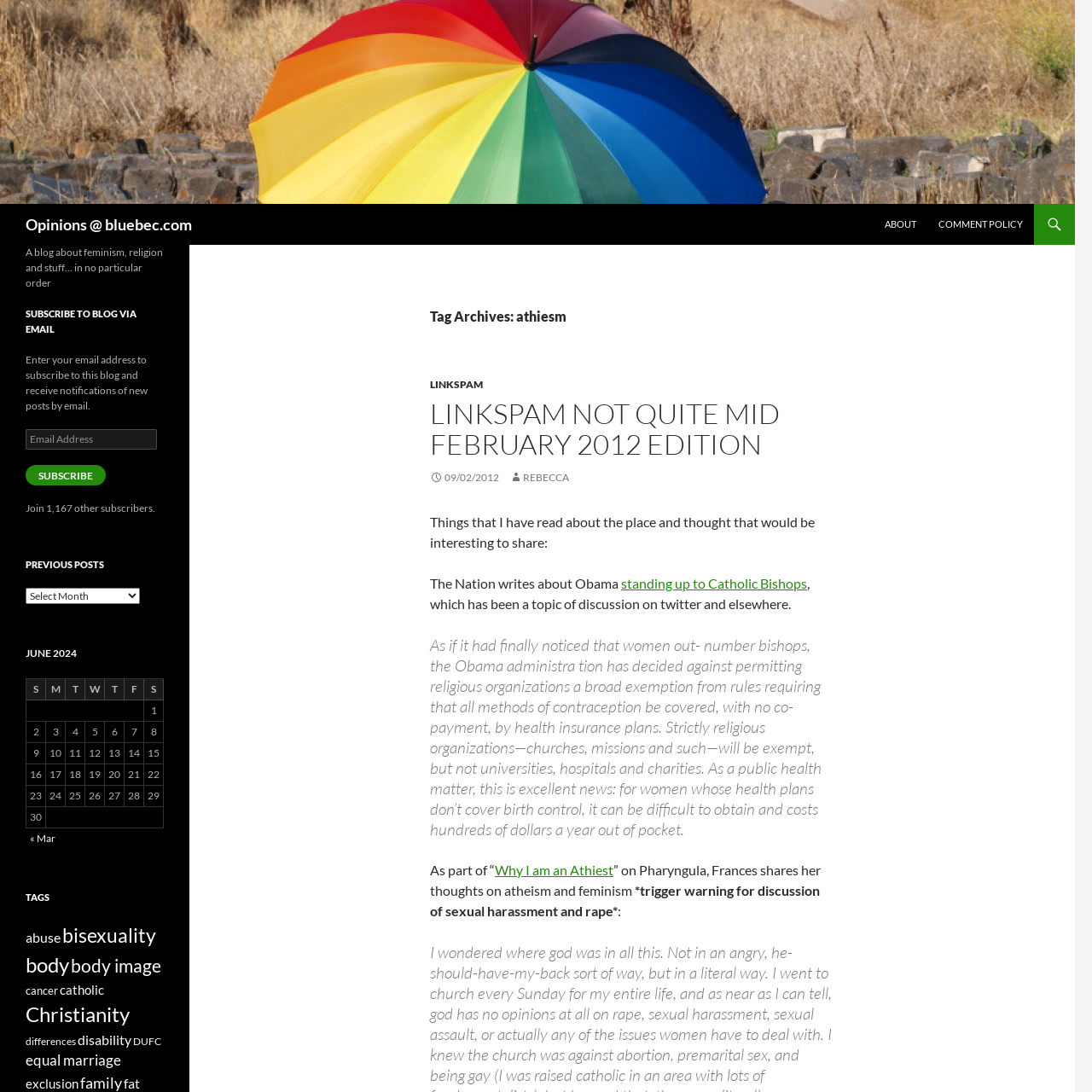What is the author's opinion on Obama's administration?
Please ensure your answer is as detailed and informative as possible.

The author seems to have a positive opinion on Obama's administration, as evident from the text 'The Nation writes about Obama, which has been a topic of discussion on twitter and elsewhere', which suggests that the author is interested in and supportive of Obama's administration.